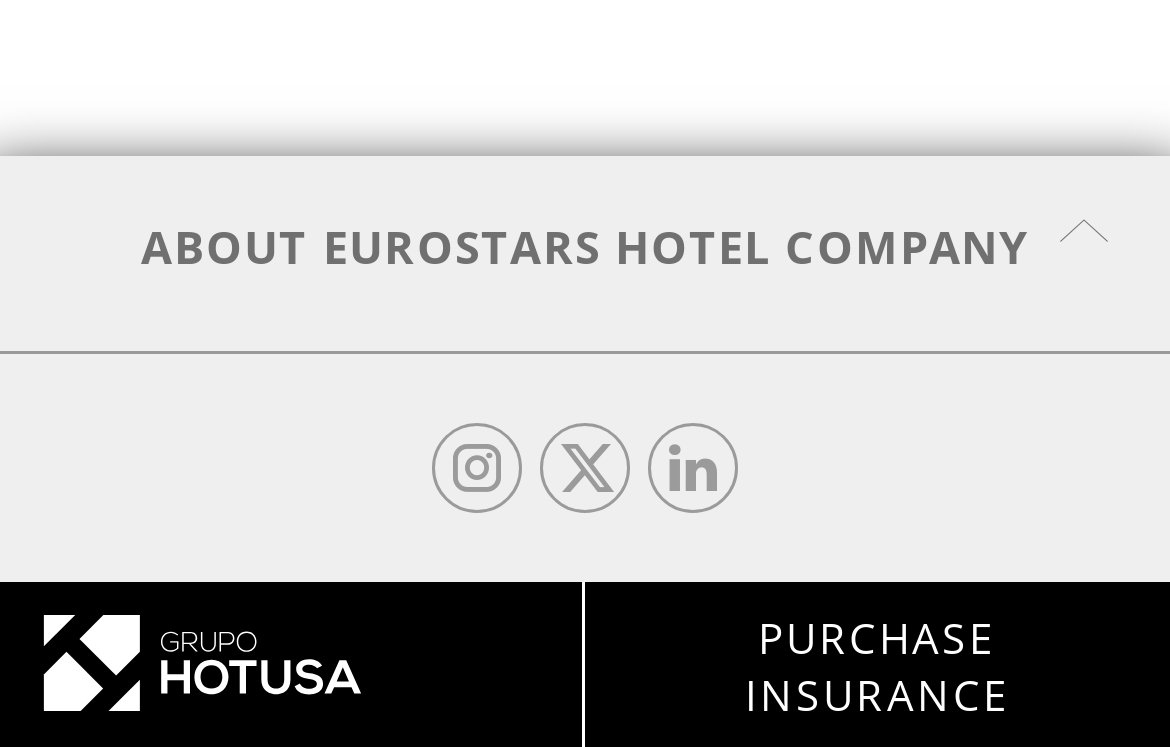Determine the bounding box coordinates in the format (top-left x, top-left y, bottom-right x, bottom-right y). Ensure all values are floating point numbers between 0 and 1. Identify the bounding box of the UI element described by: English

None